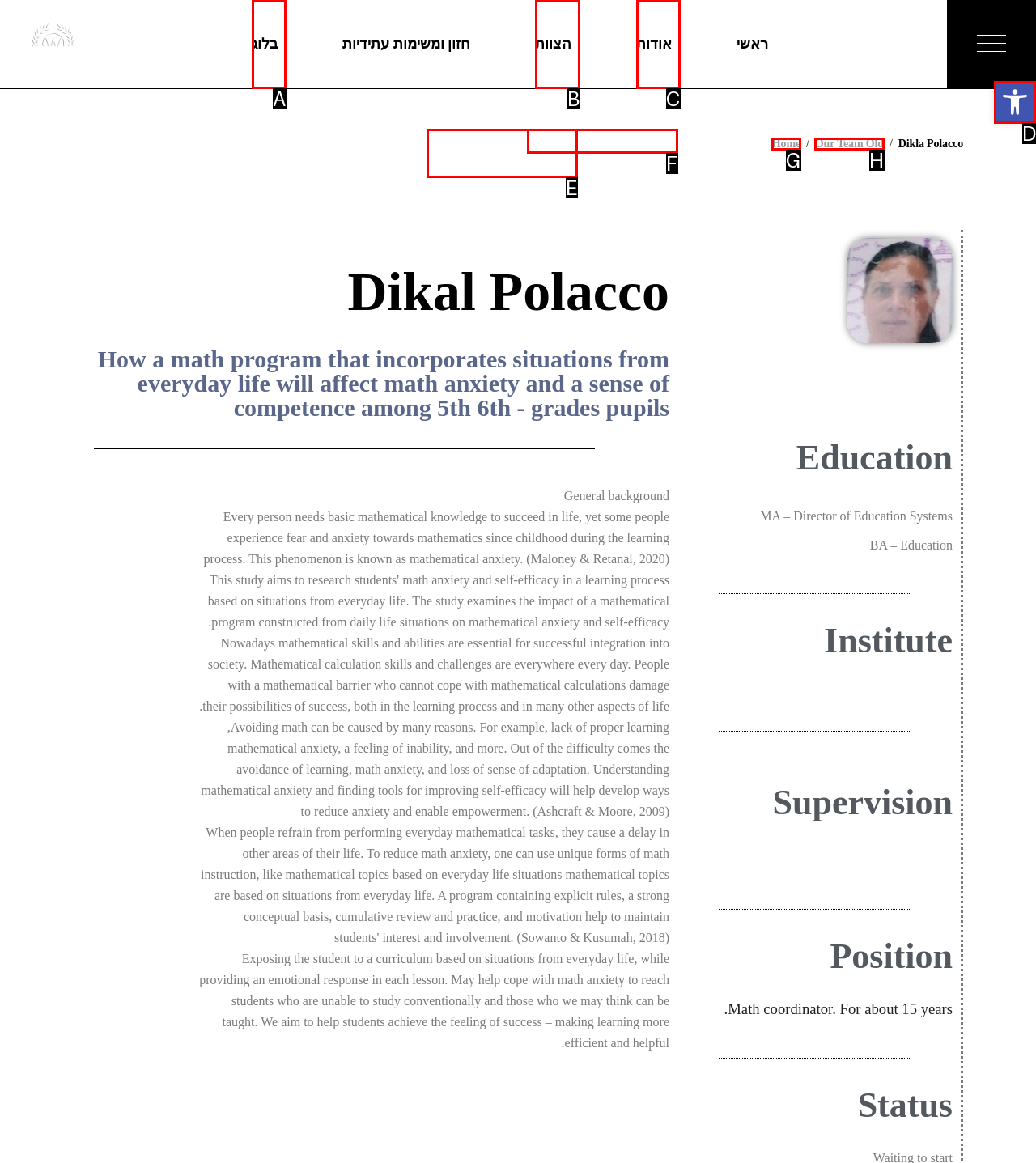Choose the option that matches the following description: בלוג
Answer with the letter of the correct option.

A